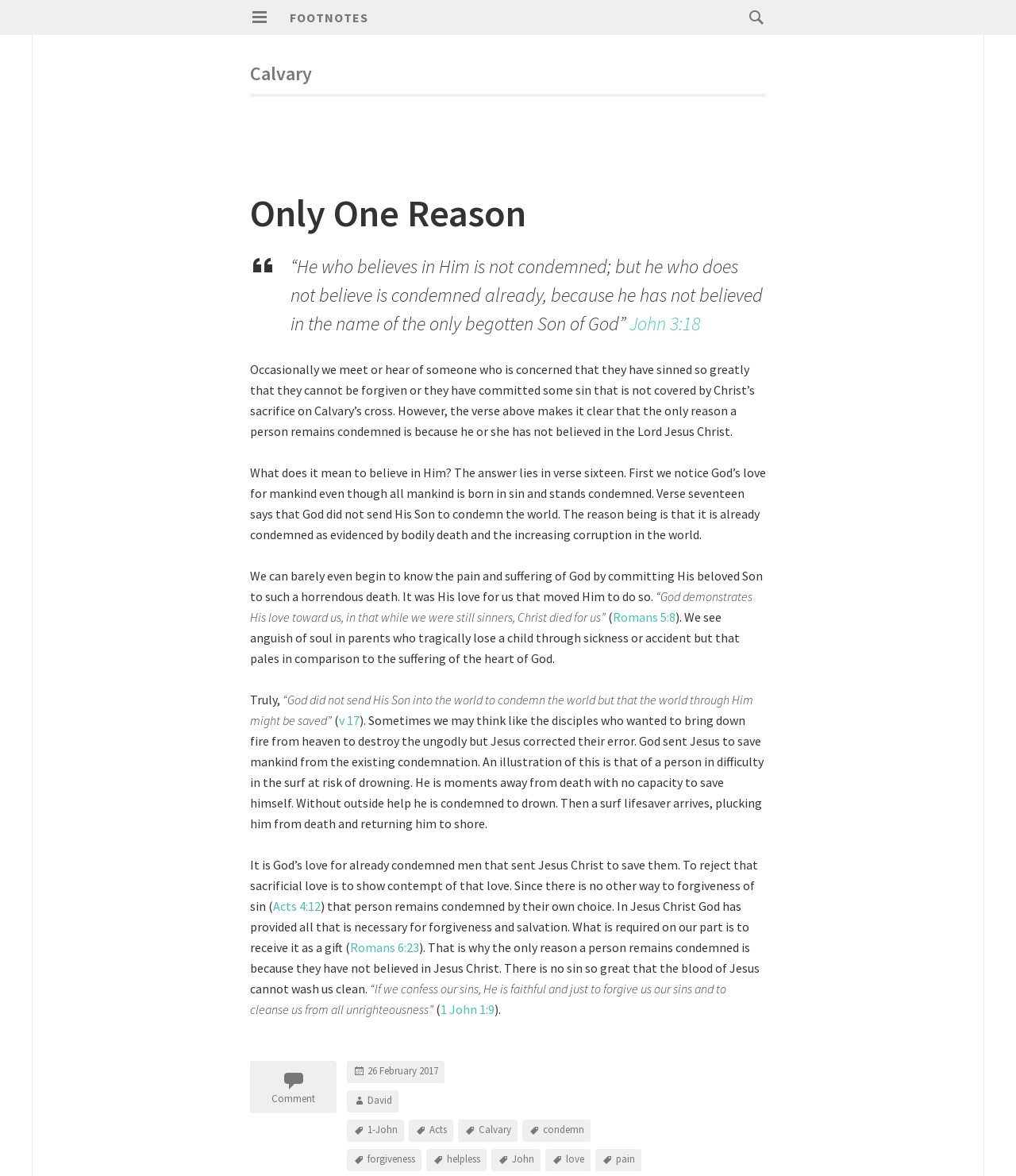Find the bounding box coordinates of the UI element according to this description: "Romans 6:23".

[0.345, 0.799, 0.412, 0.812]